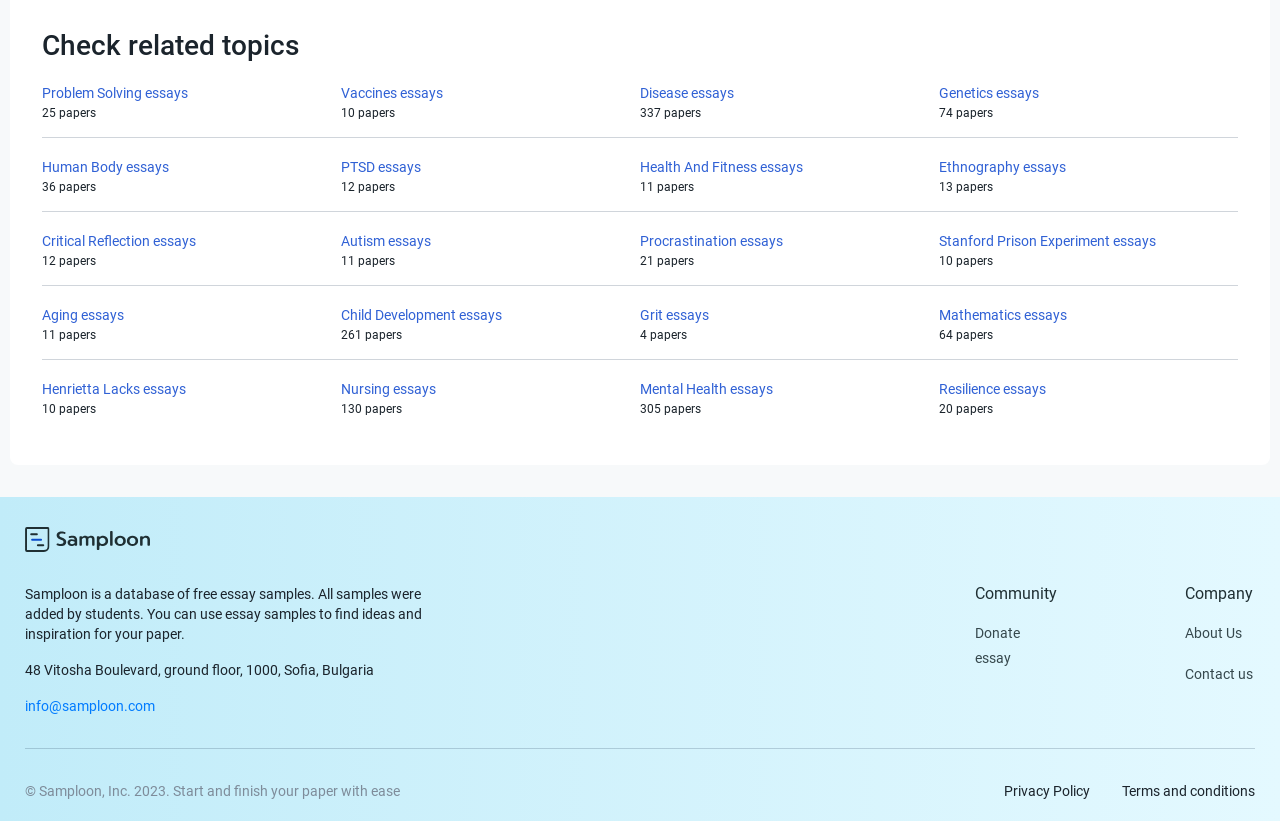Give a short answer using one word or phrase for the question:
What is the address of Samploon?

48 Vitosha Boulevard, ground floor, 1000, Sofia, Bulgaria